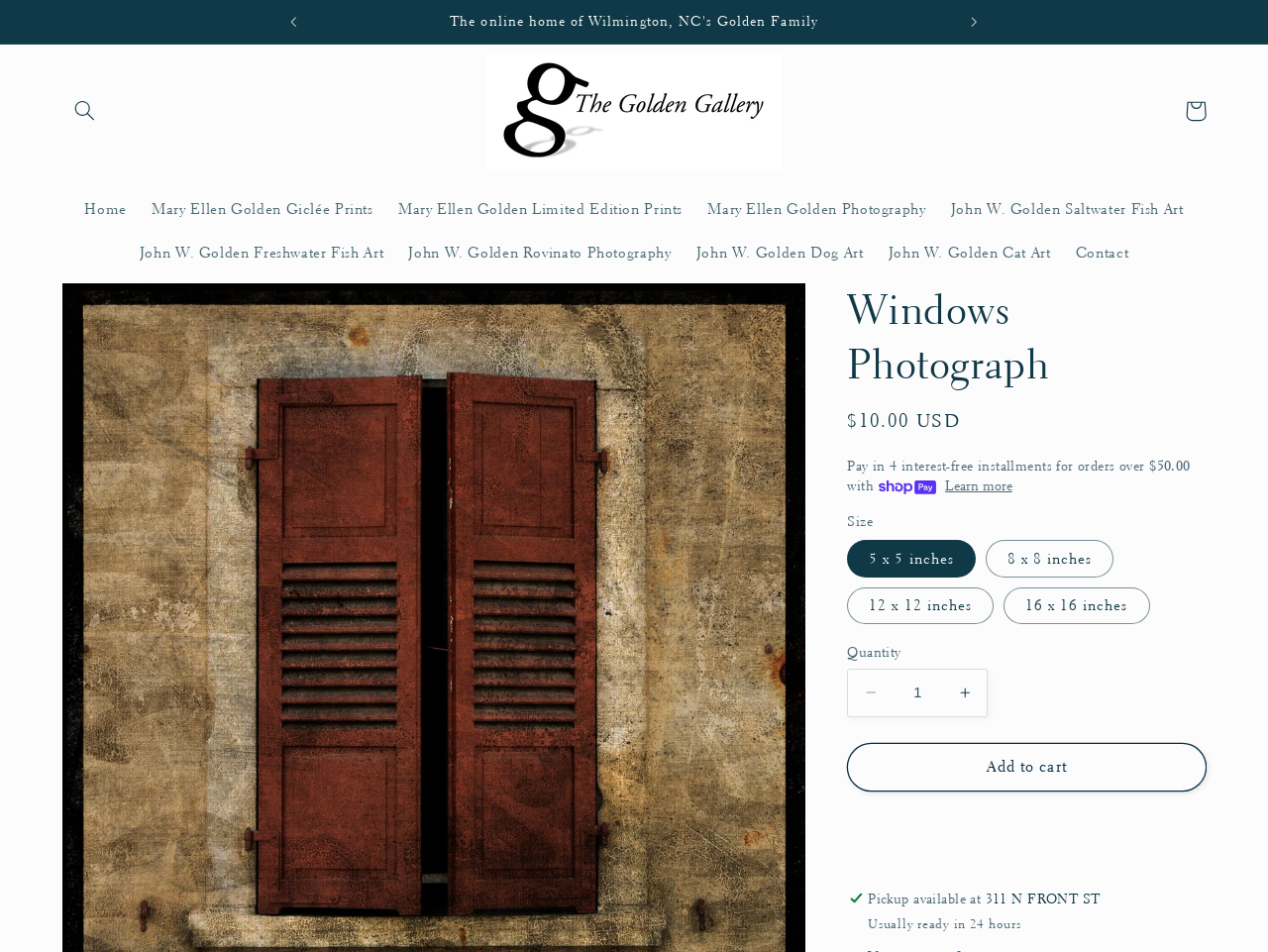What is the pickup location?
Please analyze the image and answer the question with as much detail as possible.

I found the answer by looking at the StaticText element that says 'Pickup available at' and the adjacent StaticText element that says '311 N FRONT ST', which indicates the pickup location.